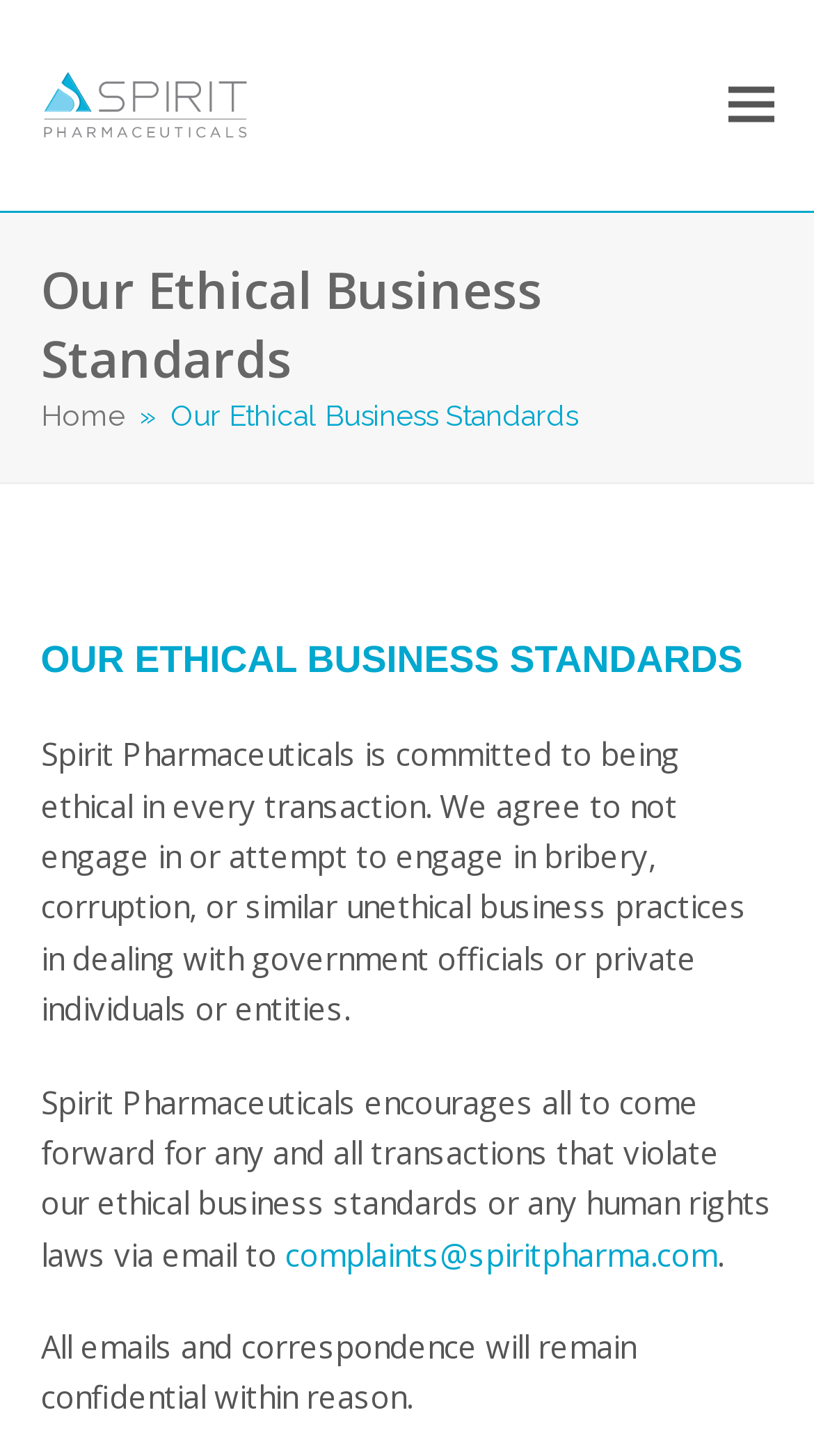Please provide a detailed answer to the question below based on the screenshot: 
What is the company's stance on bribery?

The company's stance on bribery can be inferred from the text on the webpage, which states that Spirit Pharmaceuticals agrees to not engage in or attempt to engage in bribery, corruption, or similar unethical business practices.